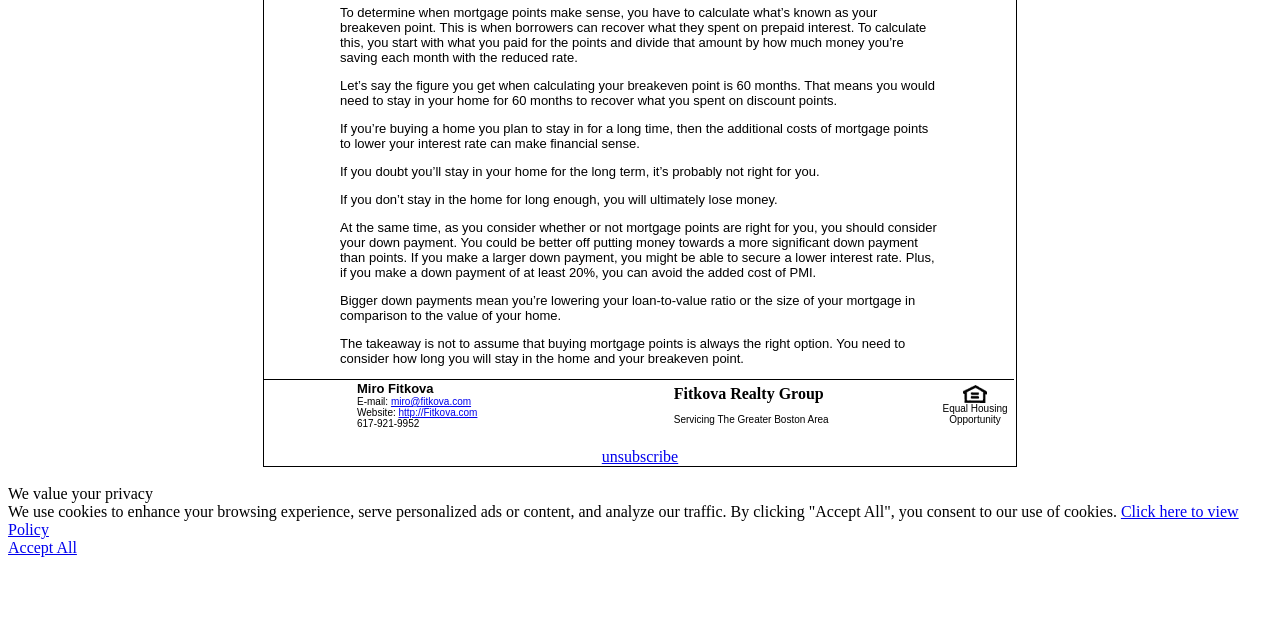Identify the bounding box for the UI element specified in this description: "Contact Us". The coordinates must be four float numbers between 0 and 1, formatted as [left, top, right, bottom].

None